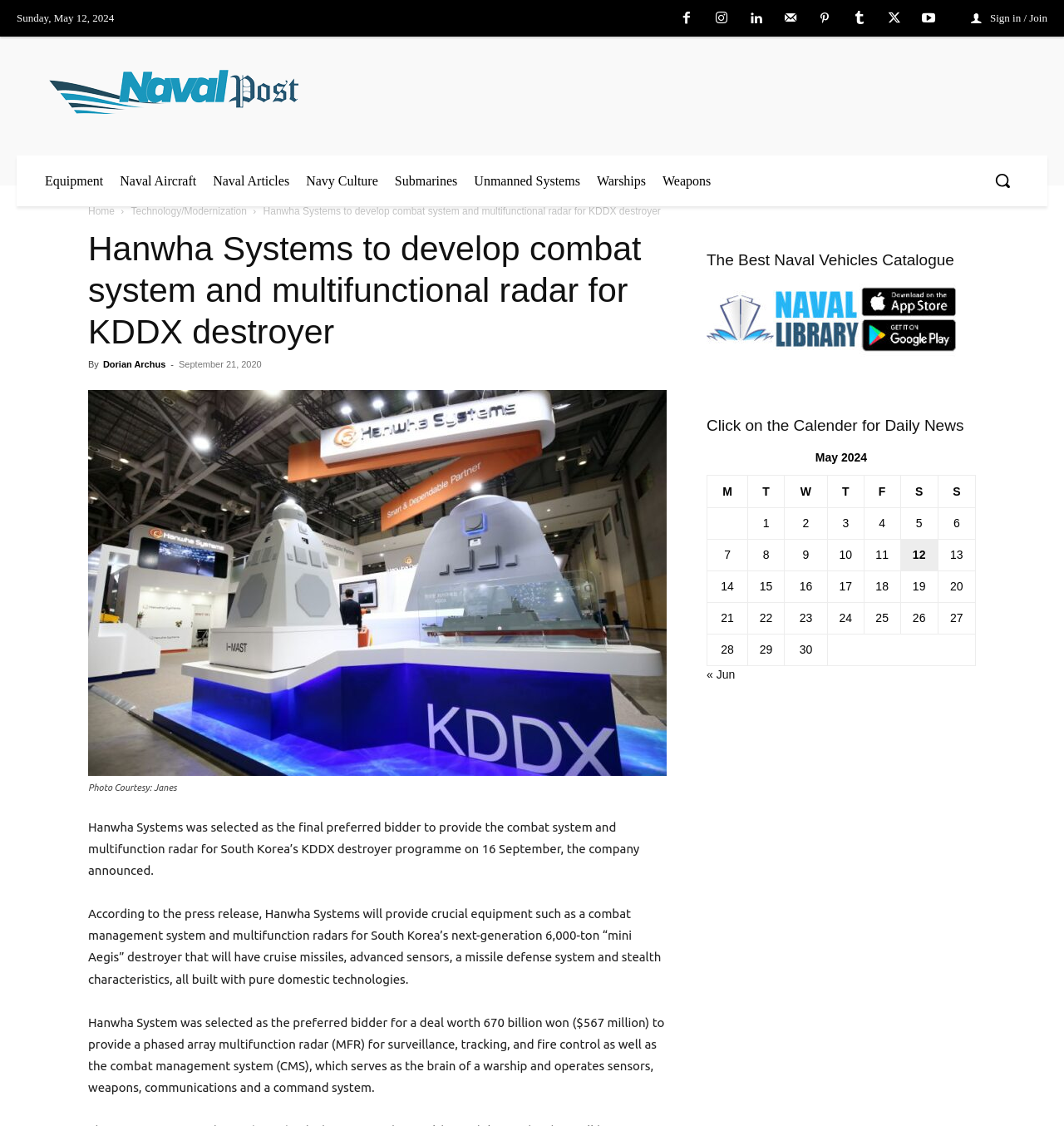Generate a comprehensive description of the webpage content.

This webpage is about Hanwha Systems developing combat systems and multifunctional radar for South Korea's KDDX destroyer program. At the top, there is a date "Sunday, May 12, 2024" and a sign-in/join link on the right side. Below that, there are several social media links and a search button on the right side. 

On the left side, there is a navigation menu with links to "Home", "Technology/Modernization", and other categories. The main content of the webpage is an article about Hanwha Systems being selected as the final preferred bidder to provide key systems for South Korea's KDDX destroyer program. The article includes a heading, a figure with a caption, and several paragraphs of text. 

On the right side, there is a complementary section with a heading "The Best Naval Vehicles Catalogue", a link, and a calendar for May 2024. The calendar has a table with dates from 1 to 20.